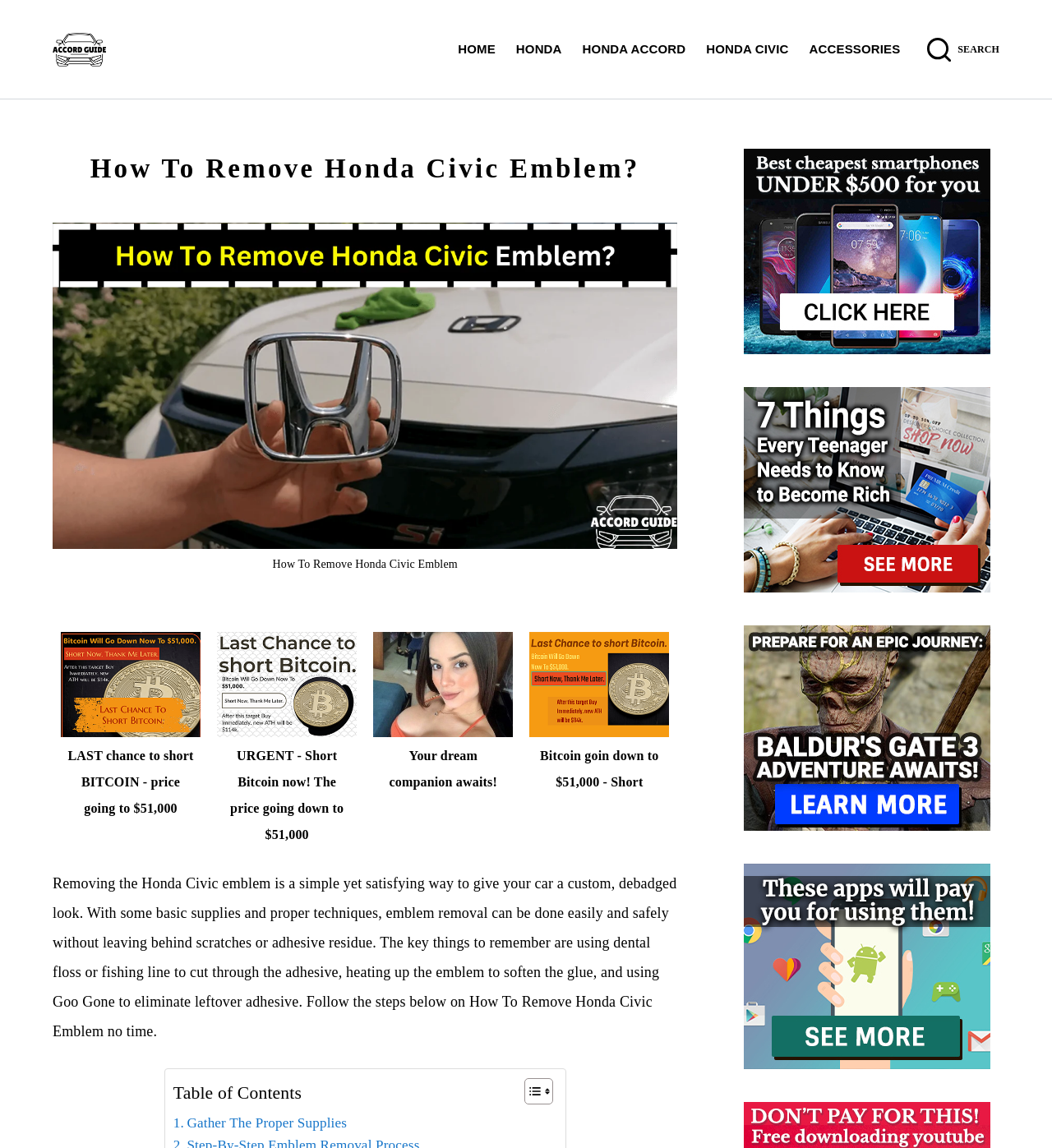Please predict the bounding box coordinates (top-left x, top-left y, bottom-right x, bottom-right y) for the UI element in the screenshot that fits the description: About

None